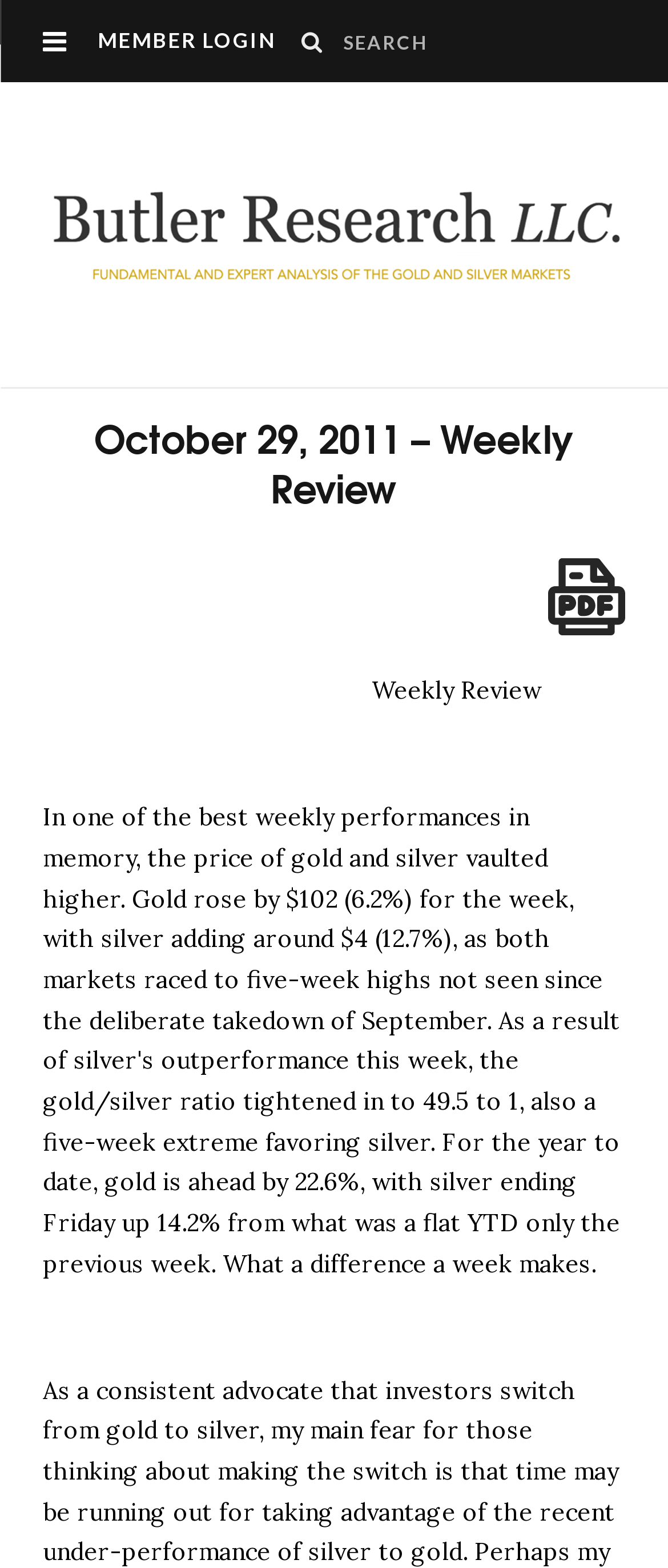Given the content of the image, can you provide a detailed answer to the question?
What is the purpose of the button with a search icon?

I noticed a button with a search icon, which is commonly used to initiate a search function. Next to the button, I saw a search box with the placeholder text 'Search'. This indicates that the button is used to search for content on the website.